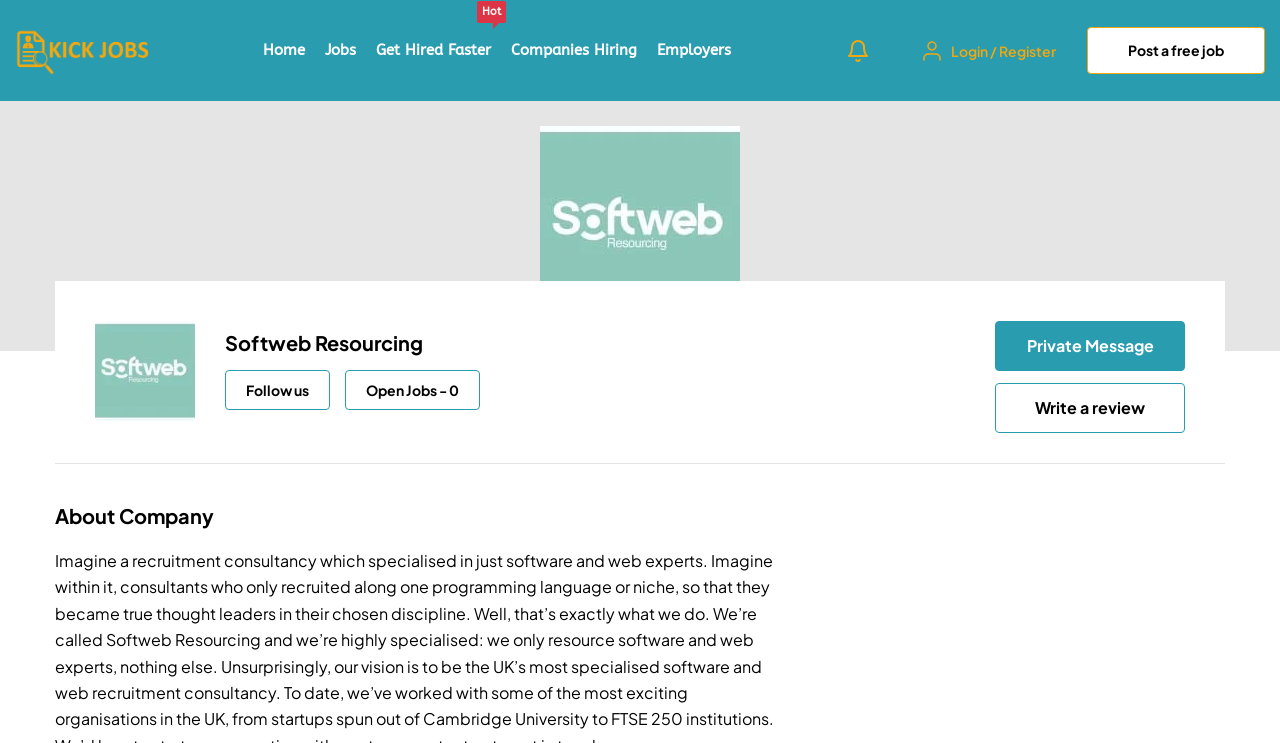Please specify the bounding box coordinates of the clickable section necessary to execute the following command: "Click on Home".

[0.205, 0.015, 0.238, 0.121]